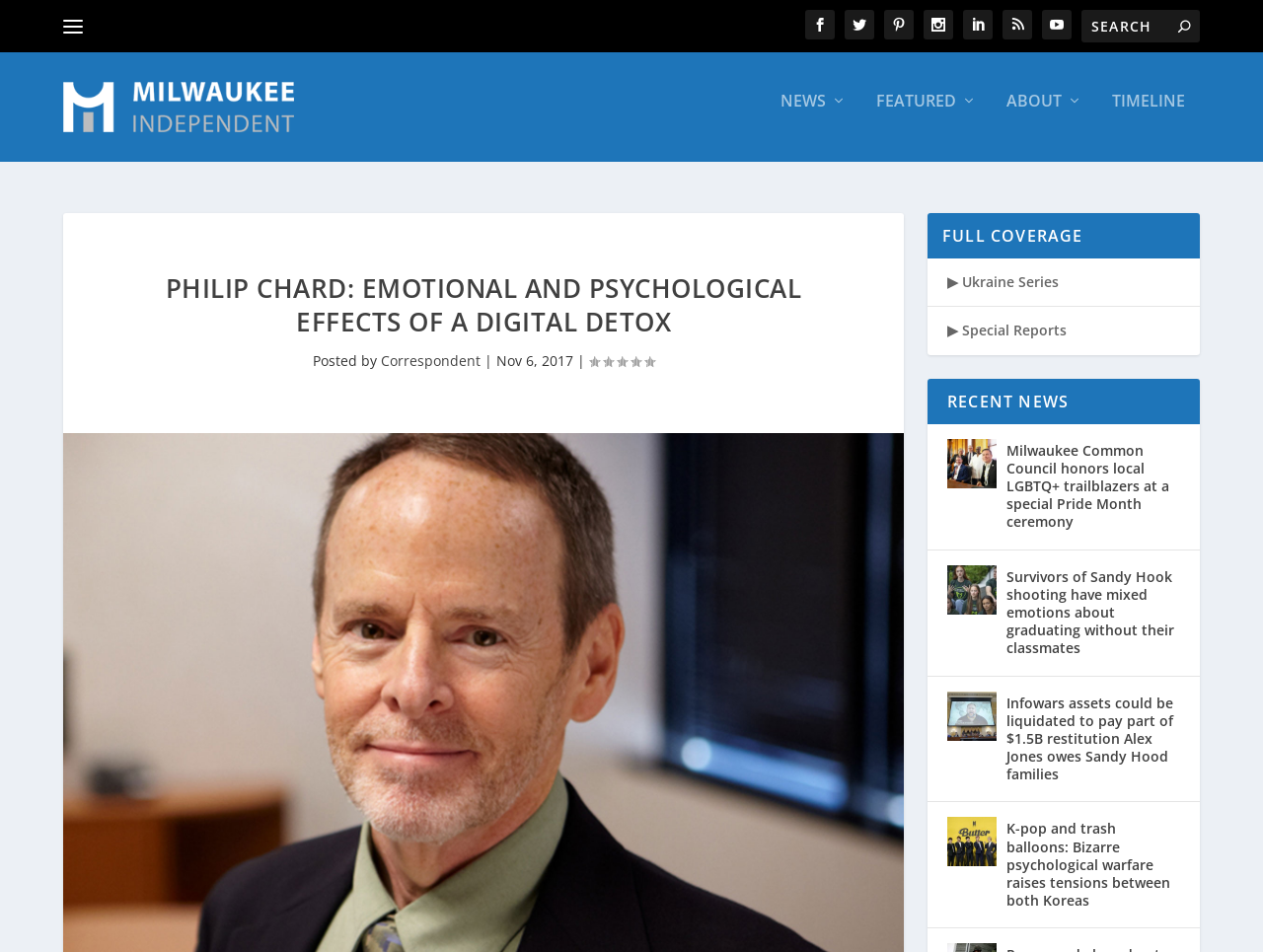Offer a meticulous caption that includes all visible features of the webpage.

The webpage is about an article titled "Philip Chard: Emotional and psychological effects of a digital detox" on the Milwaukee Independent website. At the top left, there is a link to the website's homepage, accompanied by an image of the Milwaukee Independent logo. 

To the right of the logo, there are several social media links, represented by icons, aligned horizontally. Below these icons, there is a search bar with a search button on the right side. 

The main content of the webpage is divided into sections. The first section has a heading that matches the title of the article, followed by the author's name, "Correspondent", and the publication date, "Nov 6, 2017". There is also a rating section with a score of 0.00.

Below the article's heading, there are three sections: "FULL COVERAGE", "RECENT NEWS", and a list of news articles. The "FULL COVERAGE" section has two links, "Ukraine Series" and "Special Reports". The "RECENT NEWS" section has four news articles, each with a title, a brief summary, and an accompanying image. The news articles are listed in a vertical column, with the most recent article at the top.

The webpage has a clean and organized layout, making it easy to navigate and read the content.